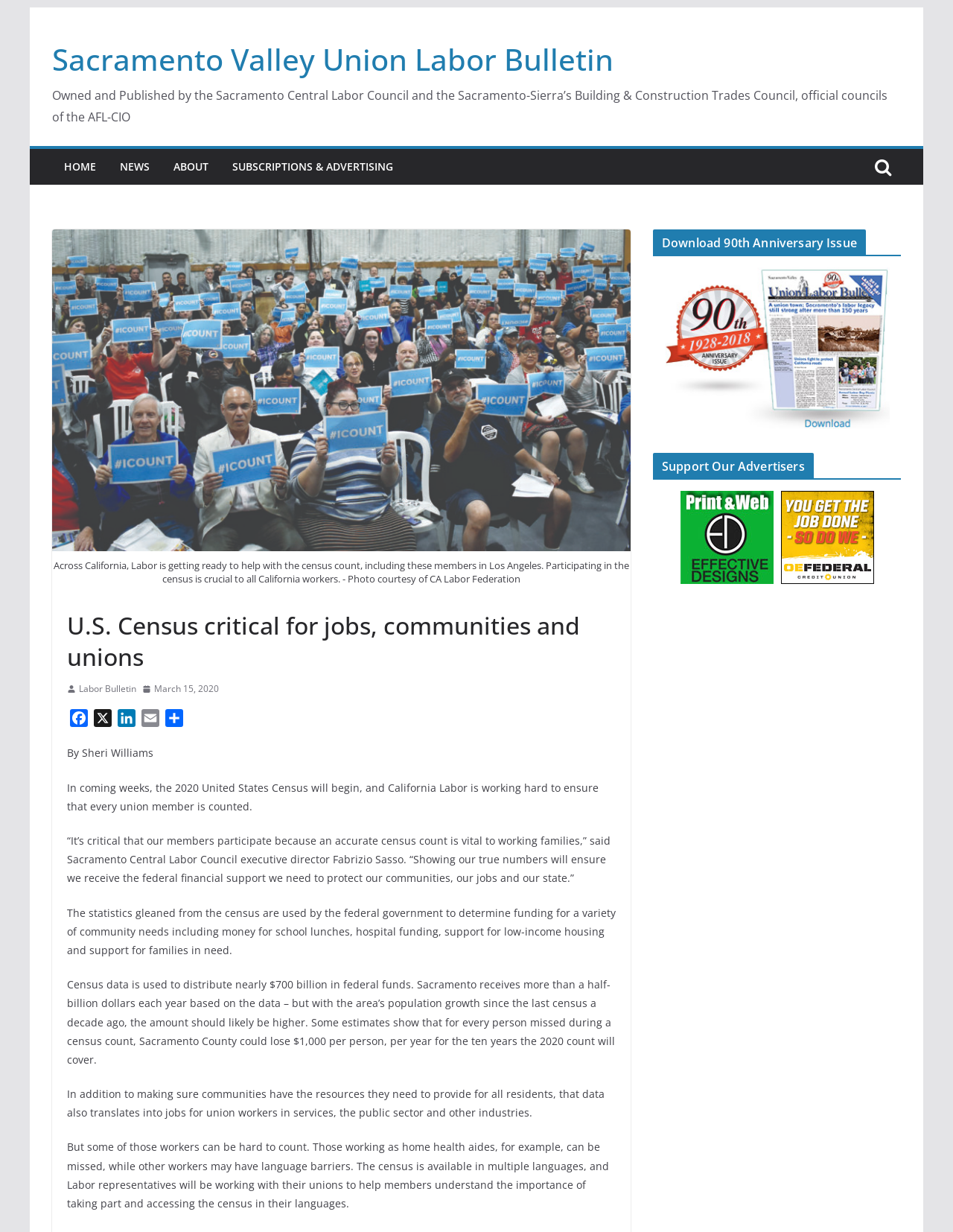Identify the bounding box for the UI element specified in this description: "Sacramento Valley Union Labor Bulletin". The coordinates must be four float numbers between 0 and 1, formatted as [left, top, right, bottom].

[0.055, 0.035, 0.605, 0.062]